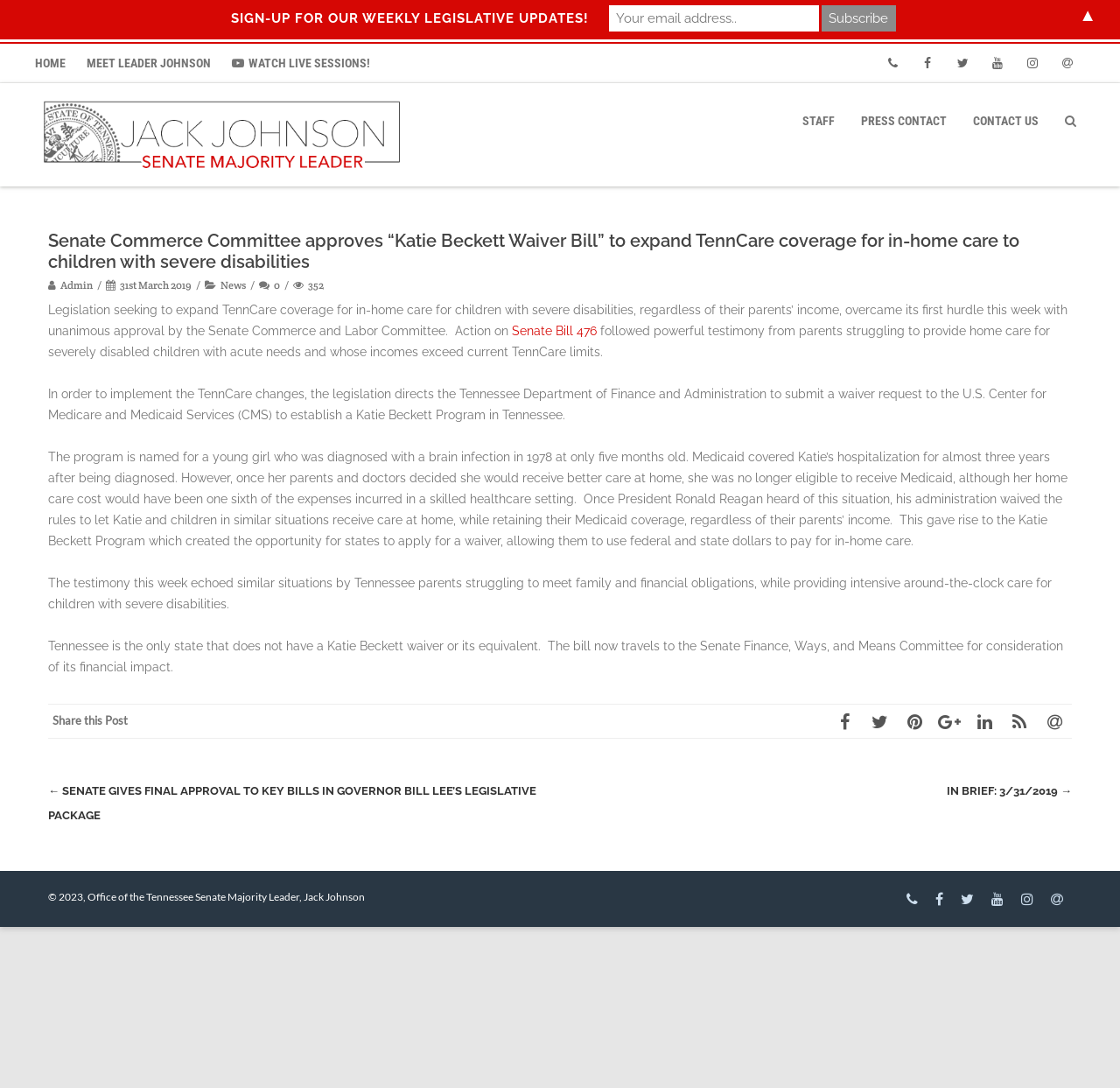Determine the coordinates of the bounding box that should be clicked to complete the instruction: "Contact us". The coordinates should be represented by four float numbers between 0 and 1: [left, top, right, bottom].

[0.869, 0.105, 0.927, 0.117]